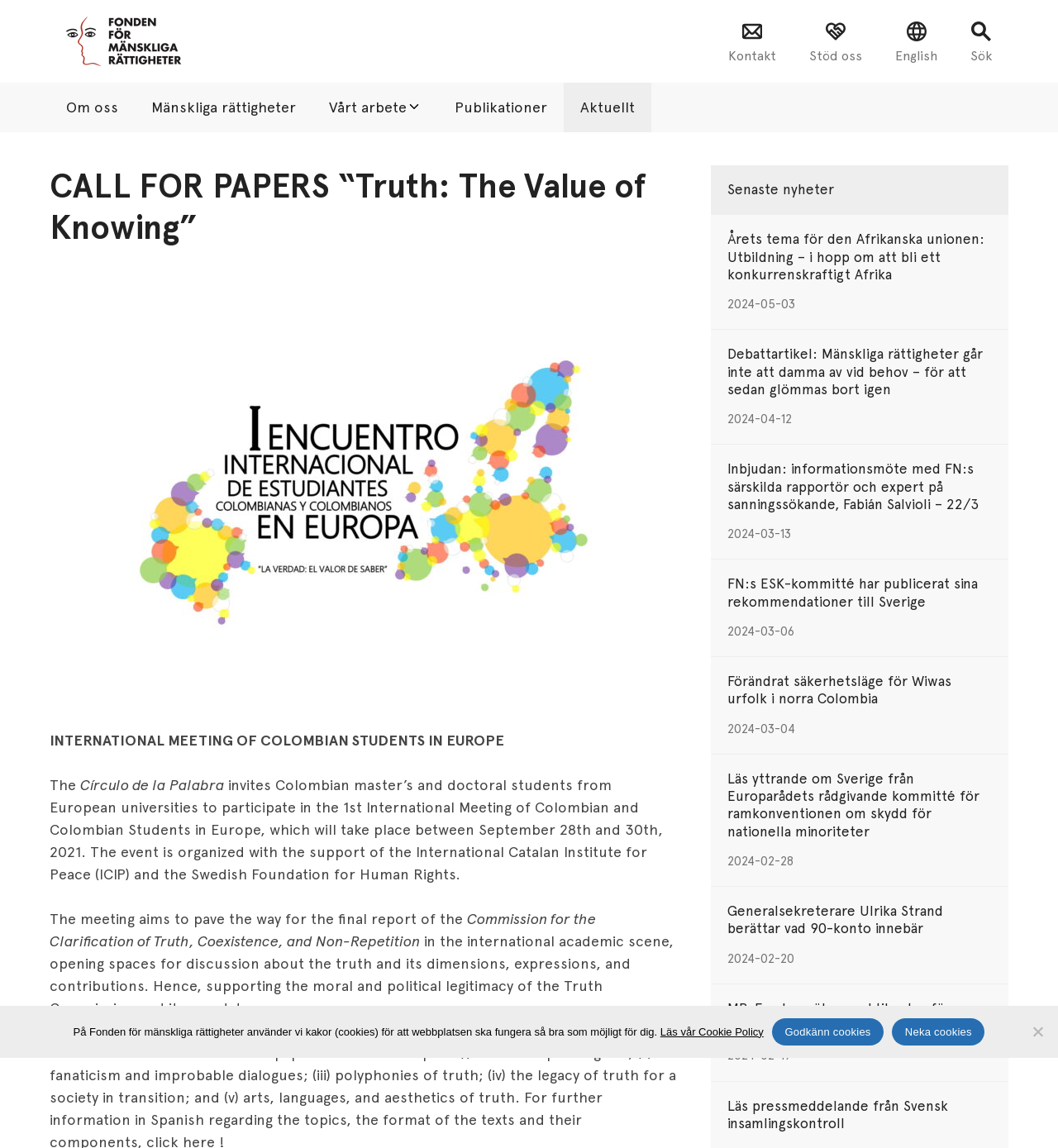What is the date of the event mentioned on this webpage?
Kindly offer a detailed explanation using the data available in the image.

I found the answer by reading the paragraph that starts with 'The event is organized...' and it mentions the dates of the event, which are September 28th and 30th, 2021.